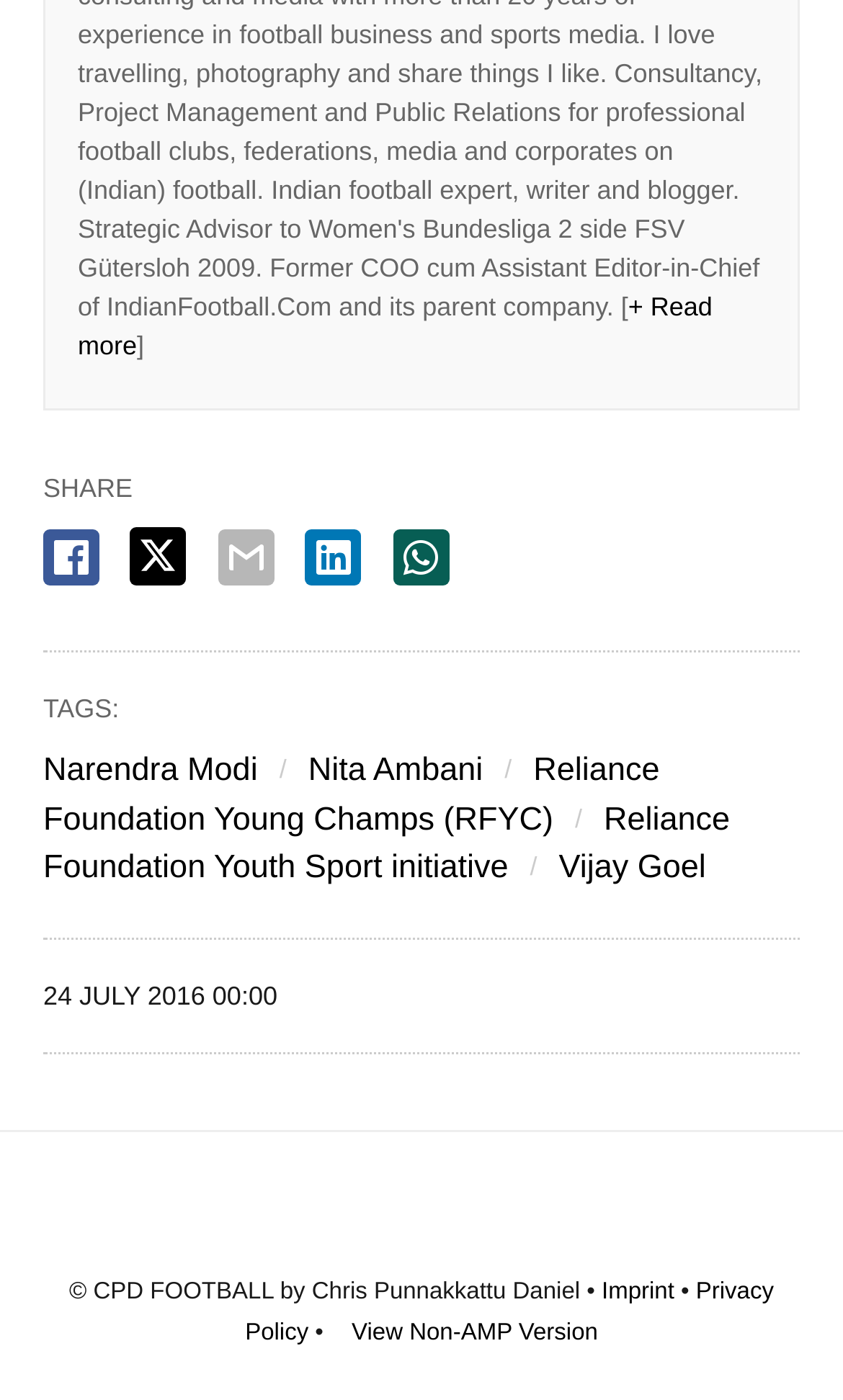What is the text of the first share option?
Look at the image and respond to the question as thoroughly as possible.

The first share option is a link with the text 'facebook share', which is located at the top of the page with a bounding box coordinate of [0.051, 0.378, 0.118, 0.418].